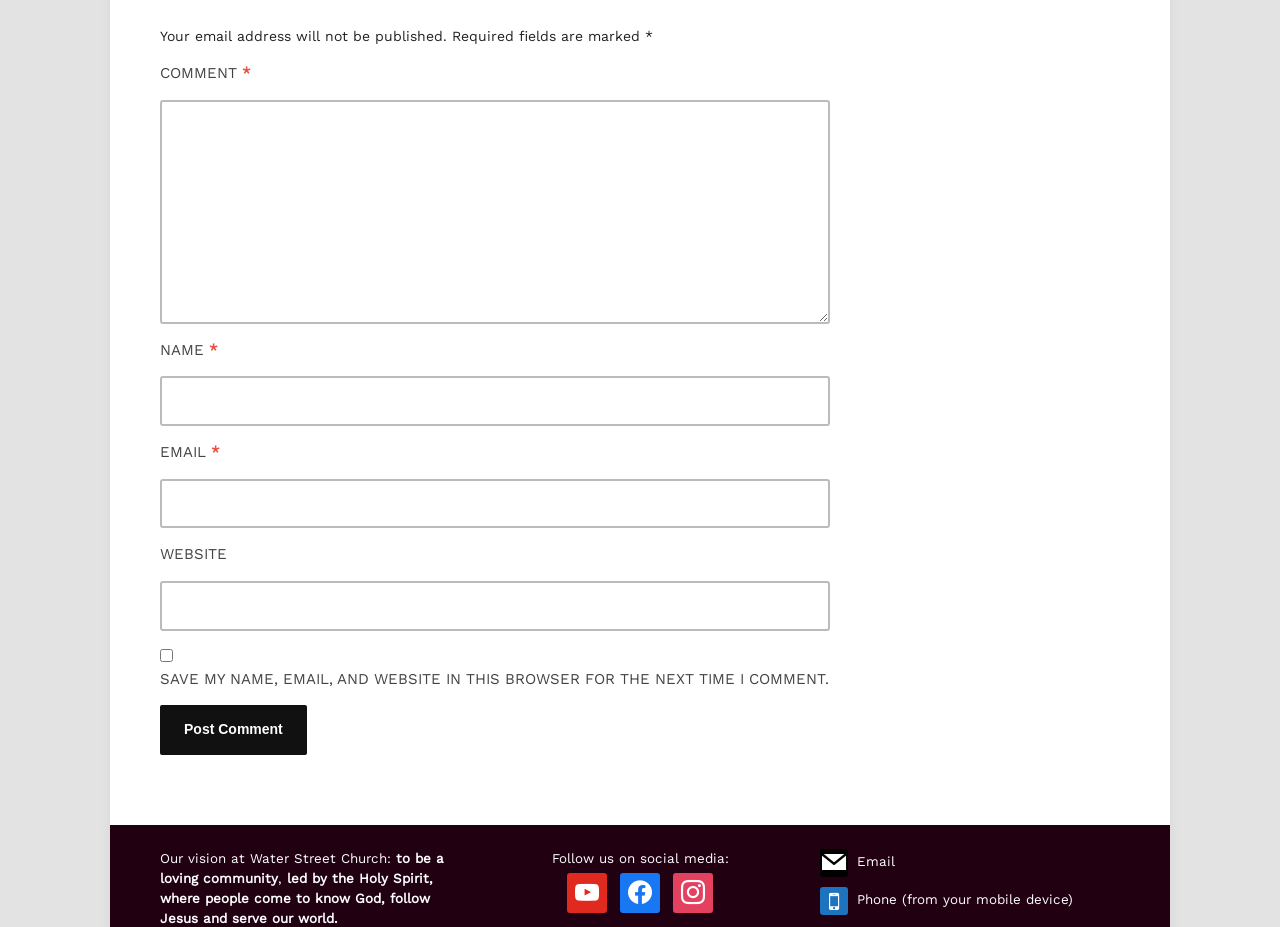Please specify the coordinates of the bounding box for the element that should be clicked to carry out this instruction: "Input your email". The coordinates must be four float numbers between 0 and 1, formatted as [left, top, right, bottom].

[0.125, 0.516, 0.648, 0.57]